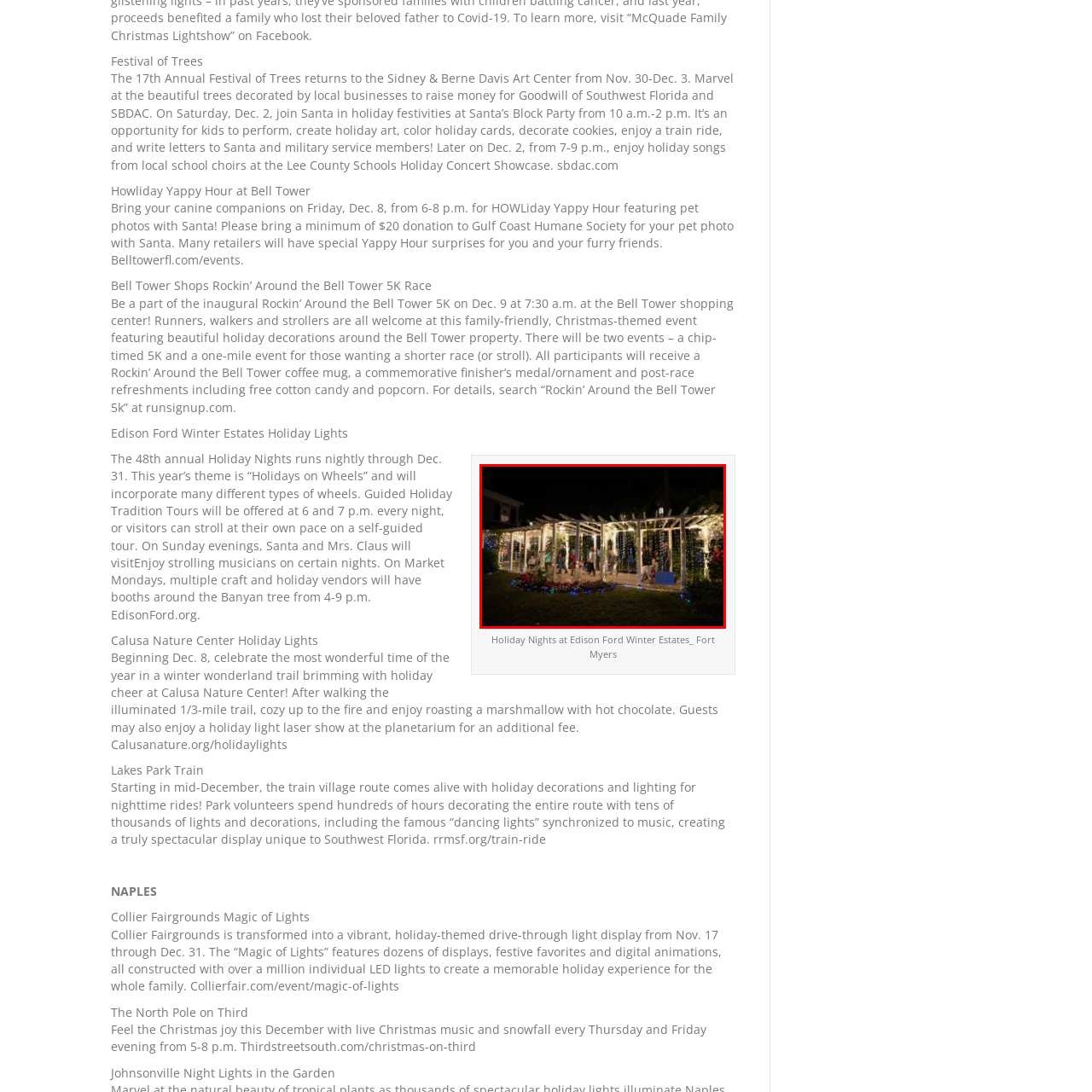What is the theme of the guided tours? Look at the image outlined by the red bounding box and provide a succinct answer in one word or a brief phrase.

Holidays on Wheels